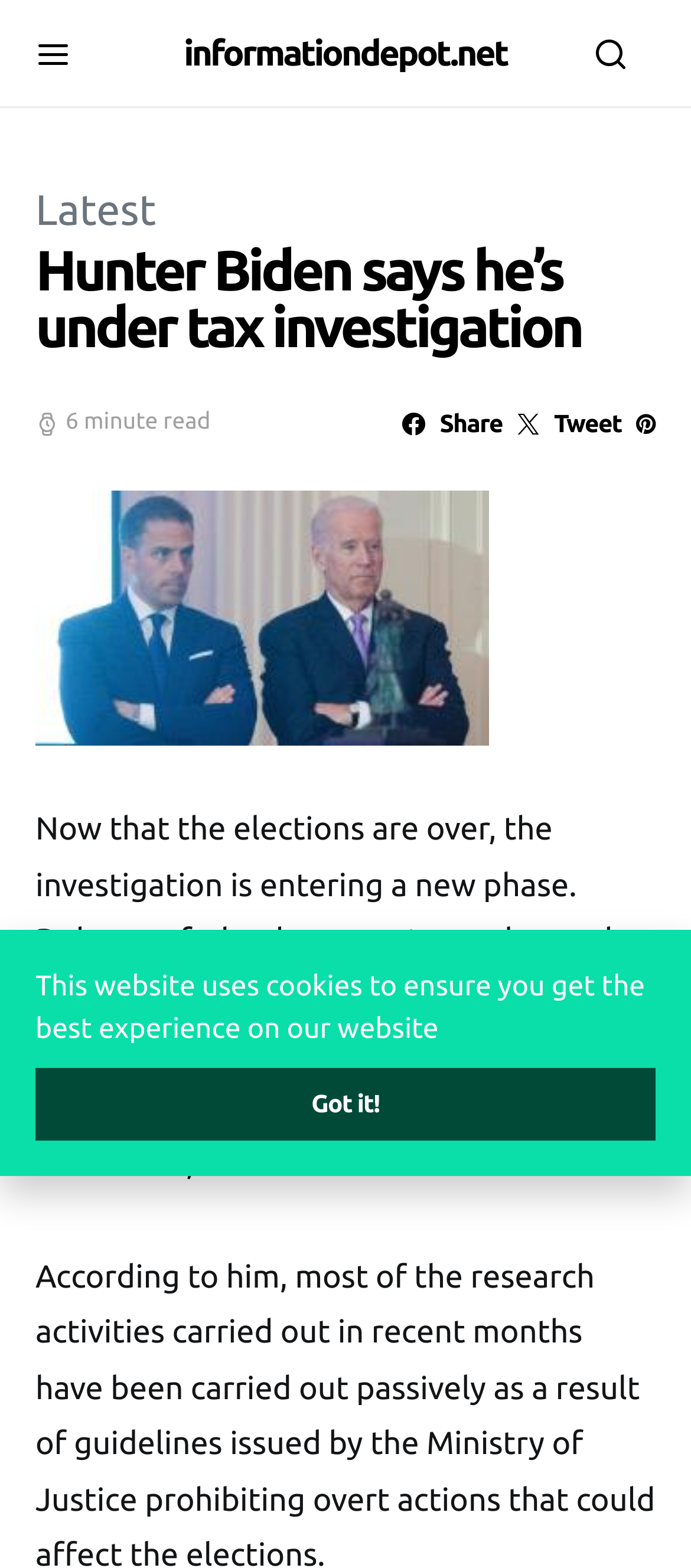Please locate the bounding box coordinates of the element that needs to be clicked to achieve the following instruction: "Click the tweet button". The coordinates should be four float numbers between 0 and 1, i.e., [left, top, right, bottom].

[0.738, 0.25, 0.91, 0.29]